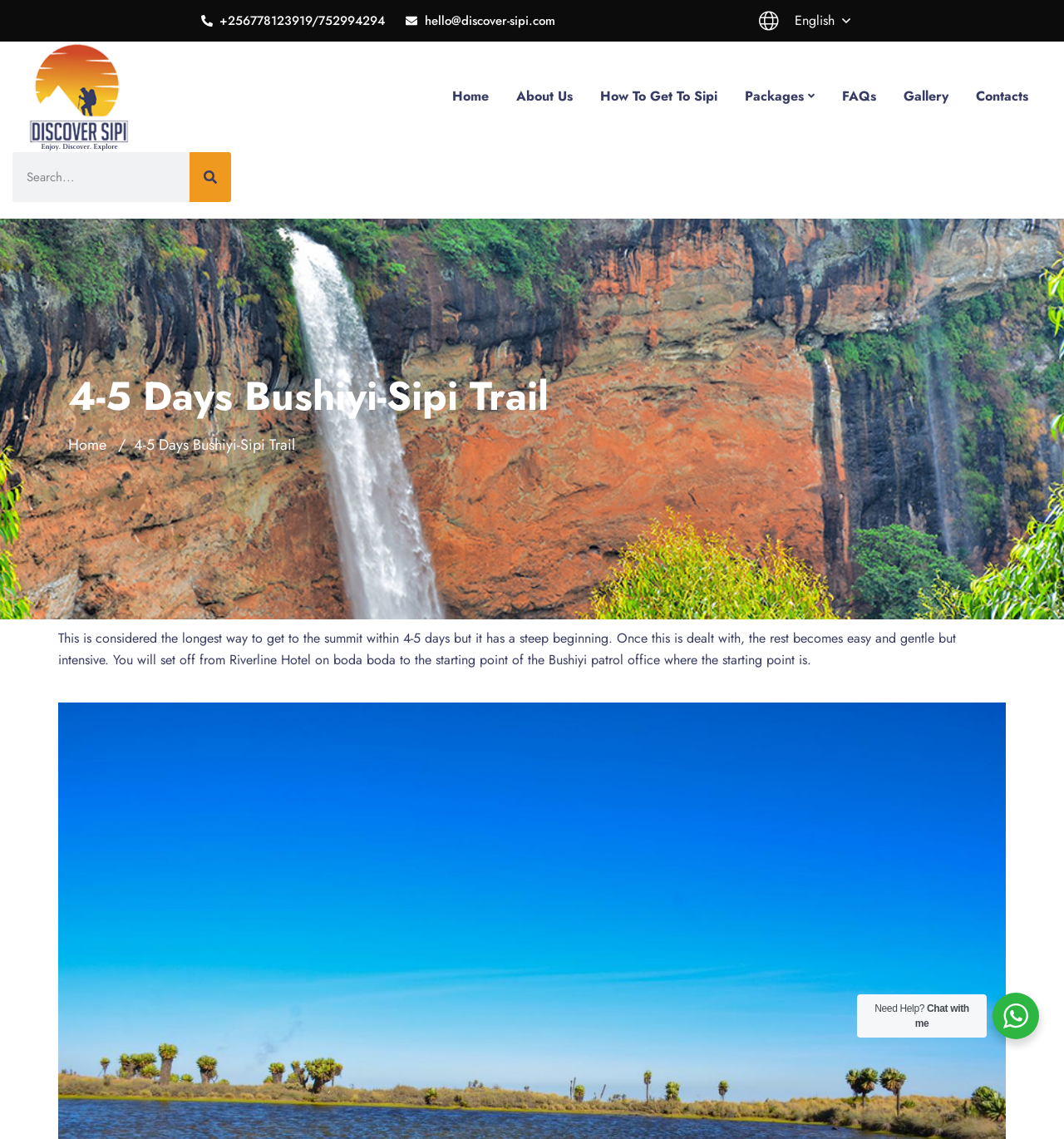What is the phone number on the webpage?
Answer briefly with a single word or phrase based on the image.

+256778123919/752994294